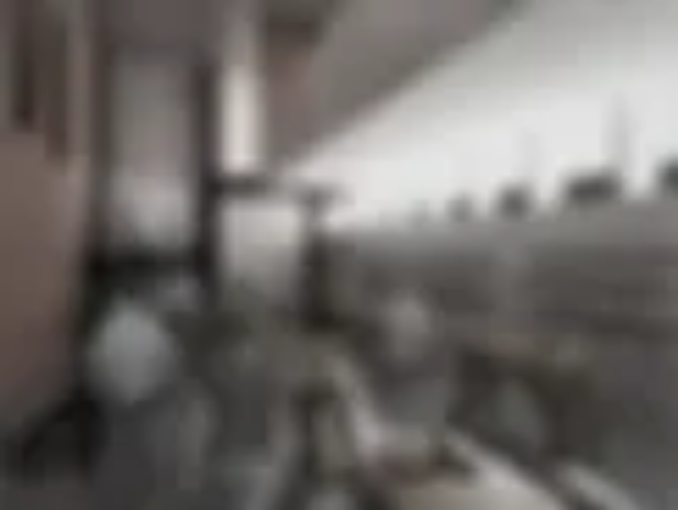Provide a comprehensive description of the image.

The image titled "WORKSHOPFRONT.jpg" depicts a modern workshop environment characterized by spaciousness and an emphasis on functionality. The scene is primarily monochromatic, showcasing sleek lines and minimalistic design elements. In the foreground, various tools and equipment are arranged methodically, suggesting an organized workspace conducive to creativity and productivity. The walls appear predominantly white, amplifying the brightness of the room and promoting a sense of openness. There are windows that likely offer natural light, enhancing the airy atmosphere of the workshop. Overall, the image presents a serene yet stimulating environment, ideal for innovative projects and collaborative work.